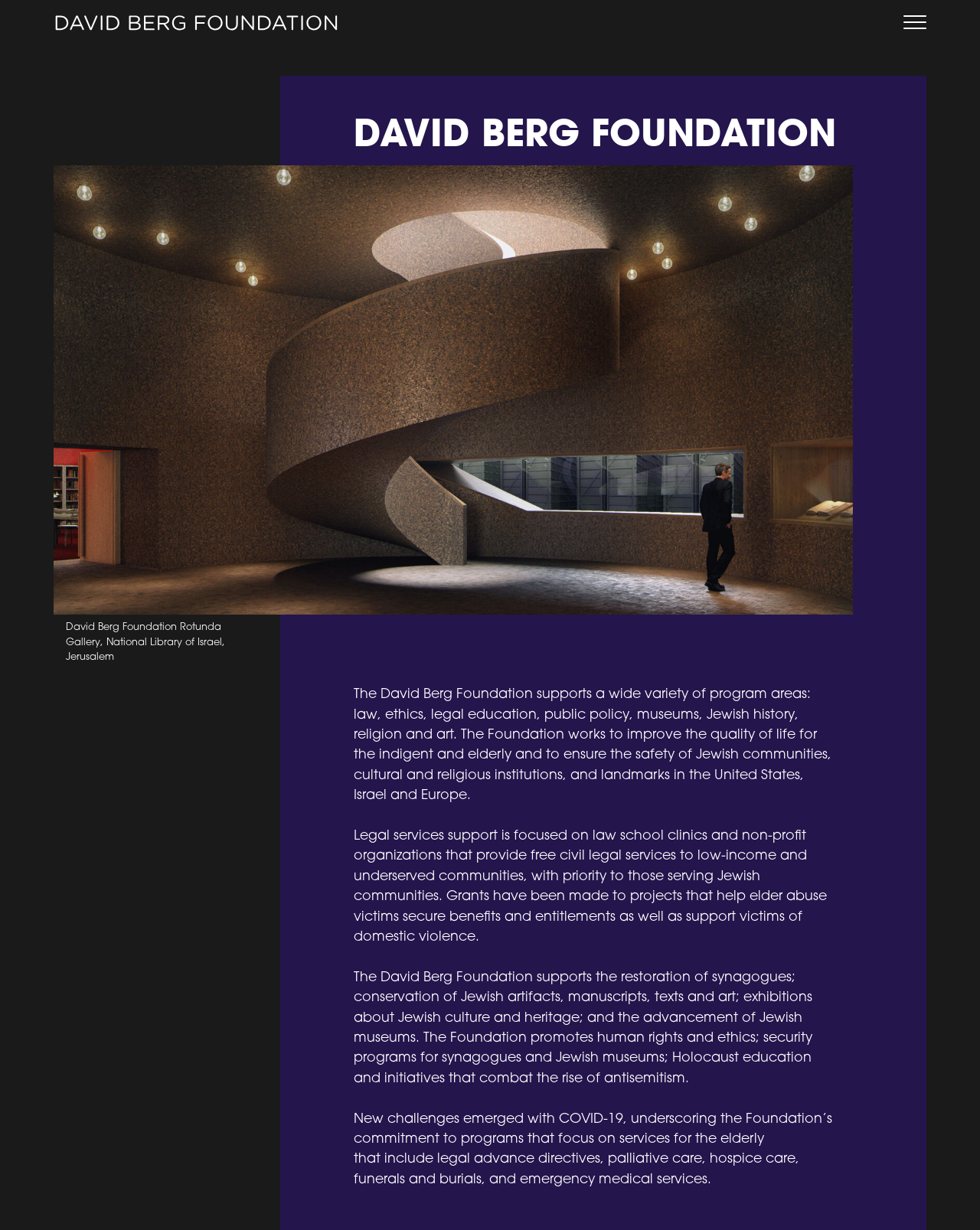Refer to the image and provide an in-depth answer to the question:
What is the focus of the foundation's legal services support?

The focus of the foundation's legal services support can be found in the StaticText element that mentions 'Legal services support is focused on law school clinics and non-profit organizations that provide free civil legal services to low-income and underserved communities, with priority to those serving Jewish communities.'